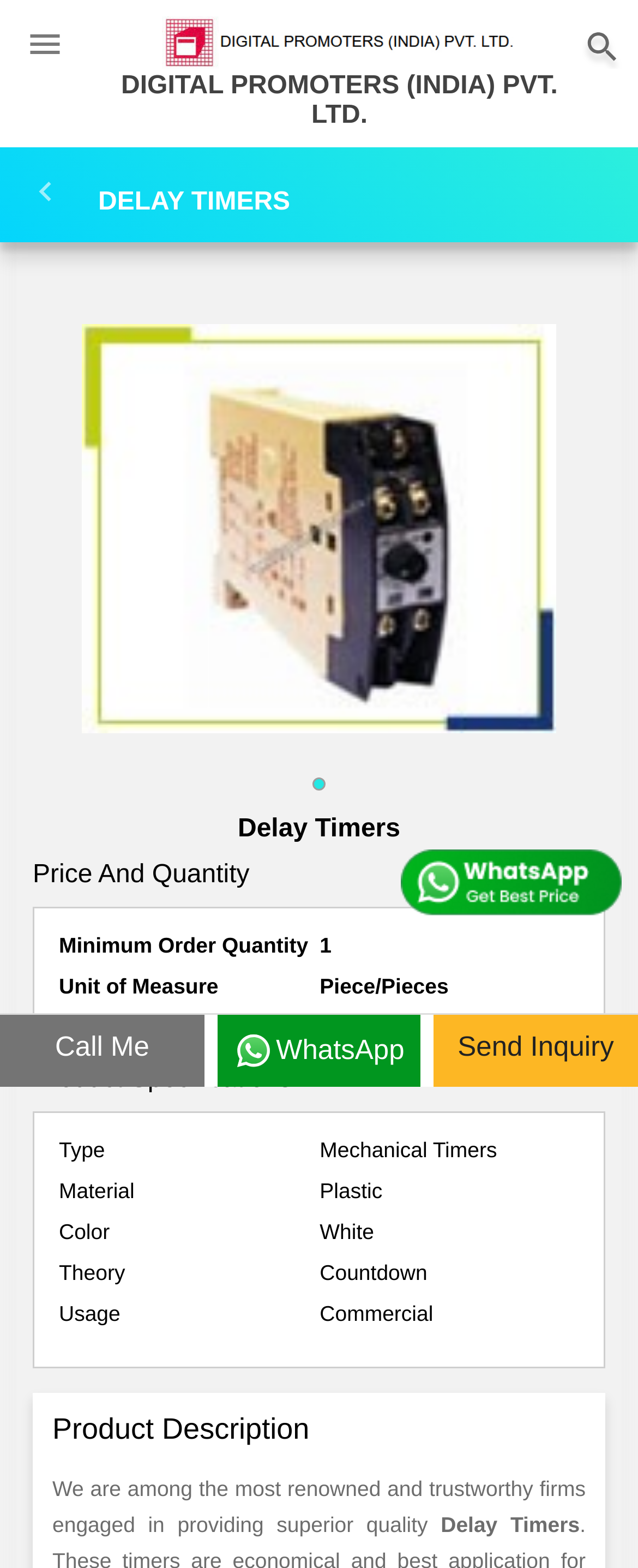What is the usage of the Delay Timers? Refer to the image and provide a one-word or short phrase answer.

Commercial